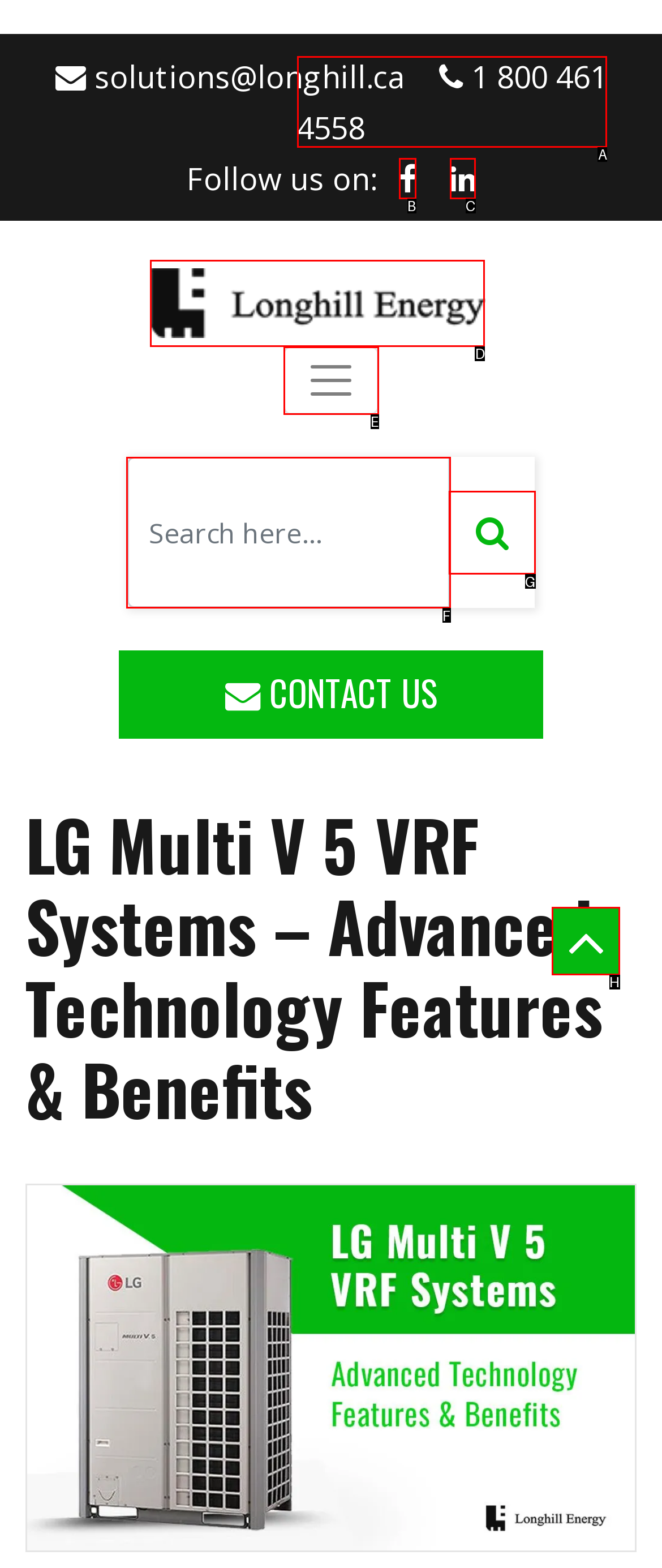Indicate the UI element to click to perform the task: Call the company. Reply with the letter corresponding to the chosen element.

A